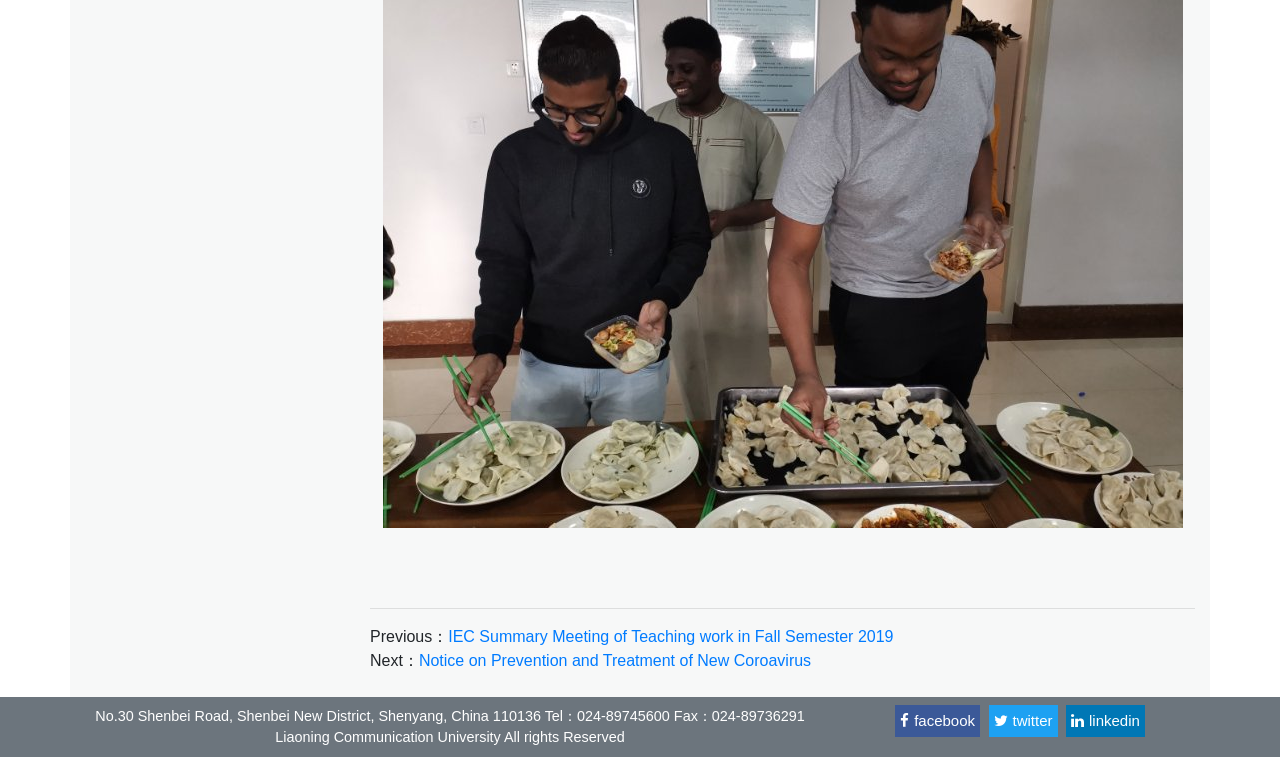What is the phone number of the university?
Using the visual information from the image, give a one-word or short-phrase answer.

024-89745600